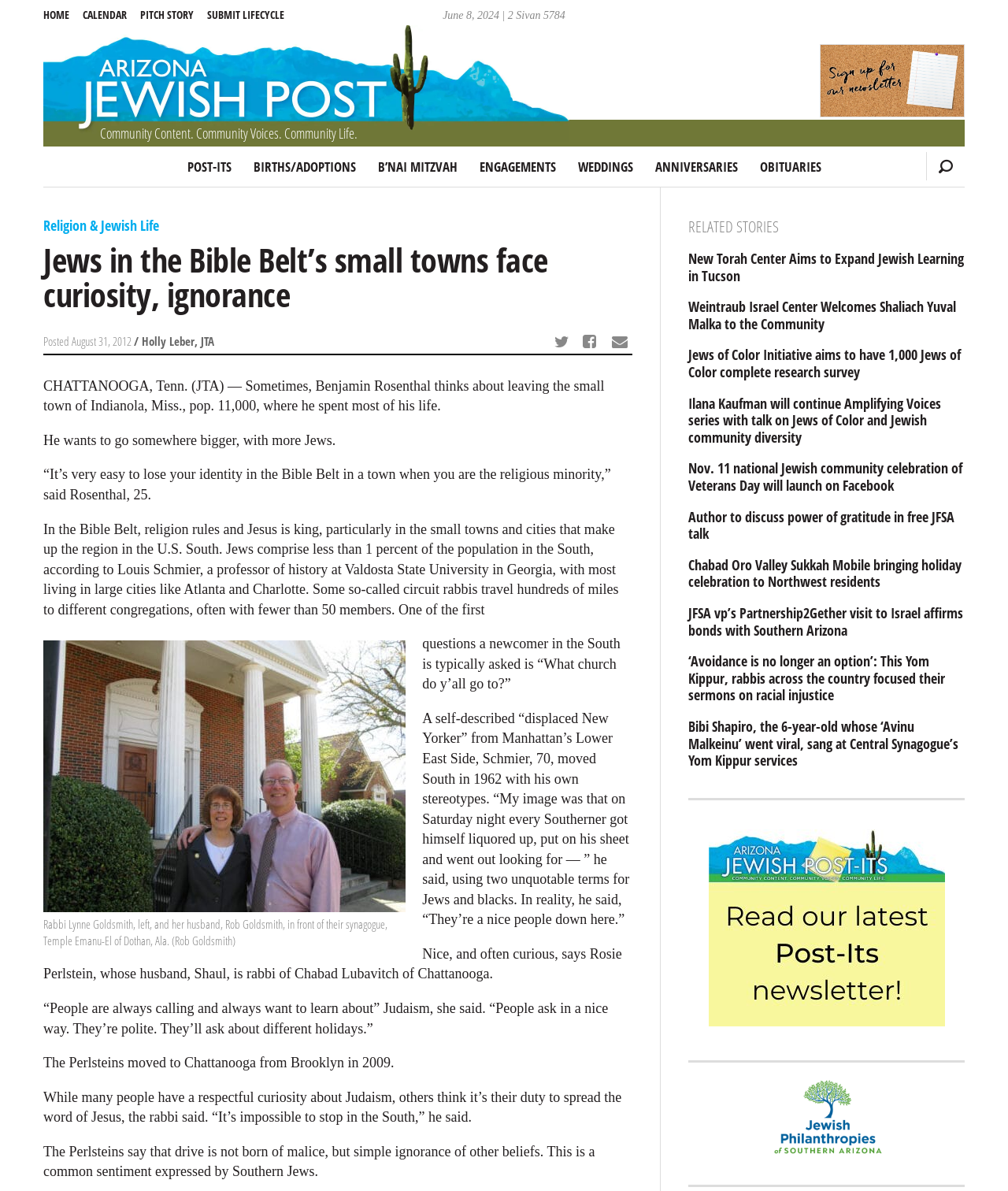Find the bounding box of the UI element described as: "Anniversaries". The bounding box coordinates should be given as four float values between 0 and 1, i.e., [left, top, right, bottom].

[0.64, 0.124, 0.741, 0.156]